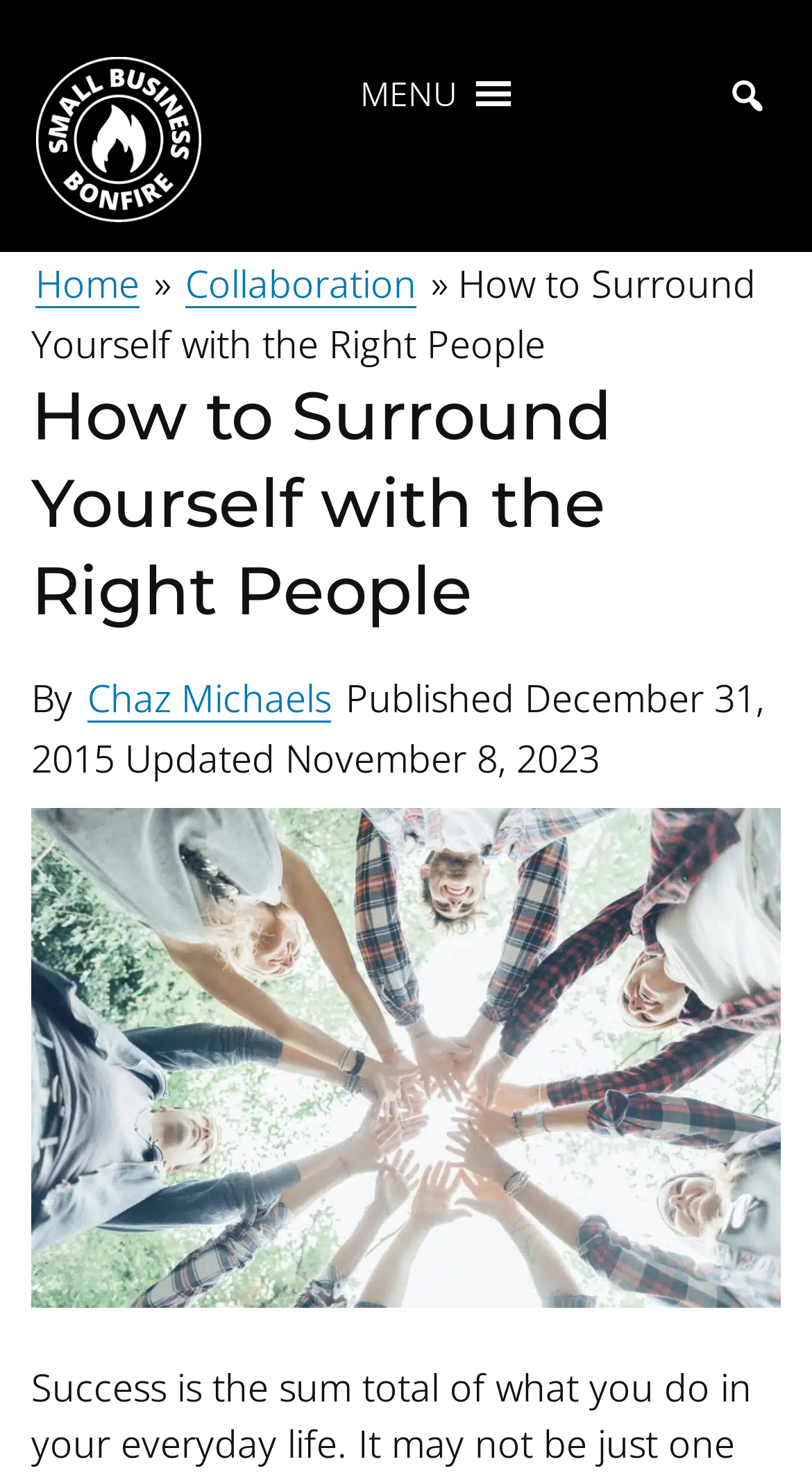Provide a comprehensive description of the webpage.

The webpage is about an article titled "How to Surround Yourself with the Right People" and is part of the Small Business Bonfire website. At the top left corner, there is a link to the Small Business Bonfire homepage, accompanied by a small logo image. Next to it, there is a menu button labeled "MENU" which is not expanded. 

On the top right corner, there is a search bar with a search button and a placeholder text "Search...". Below the menu button, there are navigation links to "Home" and "Collaboration", separated by a "»" symbol. 

The main content of the webpage is the article itself, which has a heading "How to Surround Yourself with the Right People" at the top. Below the heading, there is a byline indicating that the article is written by Chaz Michaels, and the dates of publication and last update are also provided. The article's content is not explicitly described in the accessibility tree, but it likely follows the heading and byline.